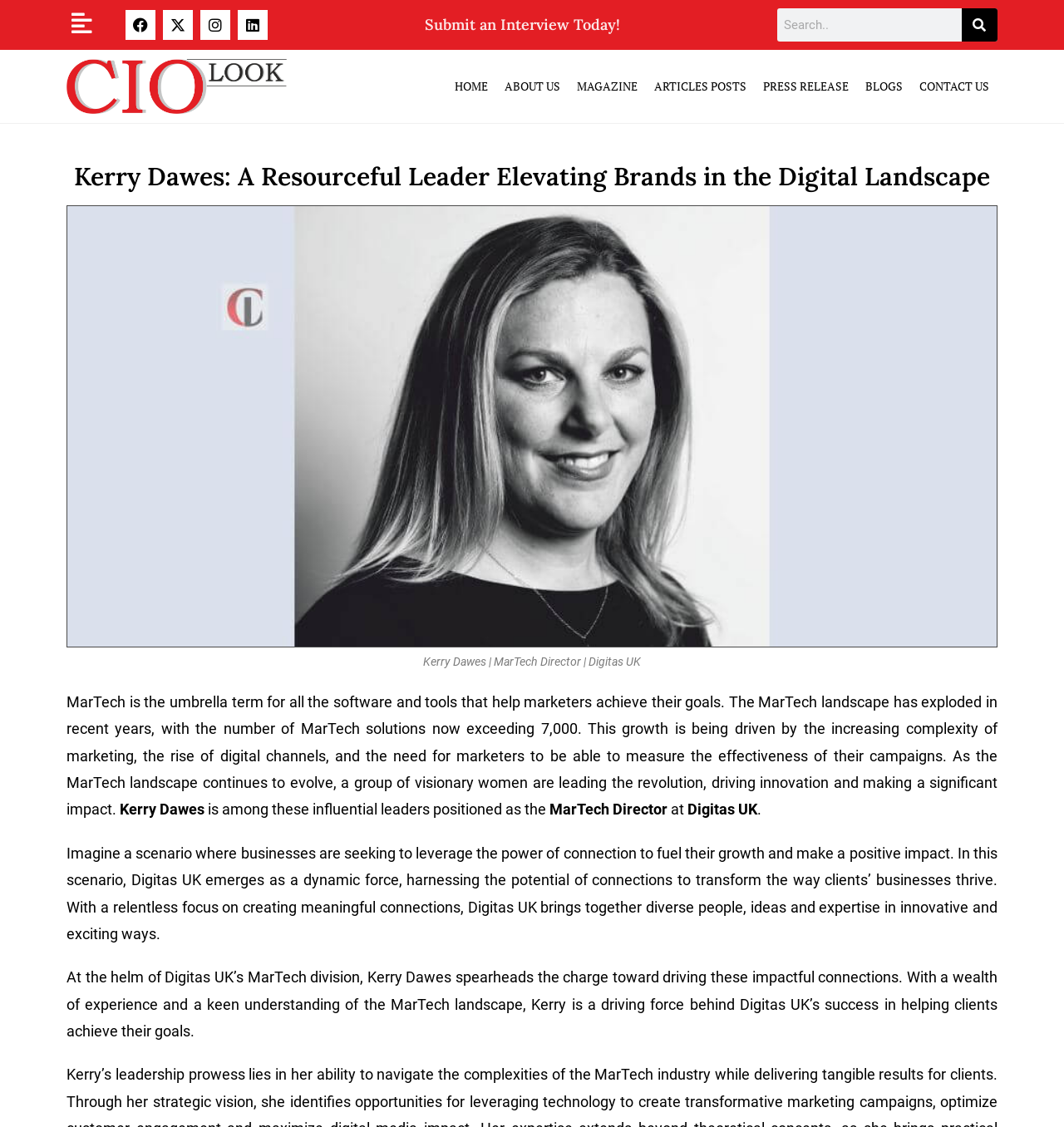Pinpoint the bounding box coordinates for the area that should be clicked to perform the following instruction: "Visit Facebook page".

[0.118, 0.009, 0.146, 0.035]